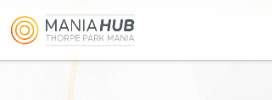What color is used to symbolize excitement and adventure?
Answer the question in a detailed and comprehensive manner.

The logo incorporates a stylized circular element in orange, which symbolizes excitement and adventure, resonating with the theme of amusement parks.